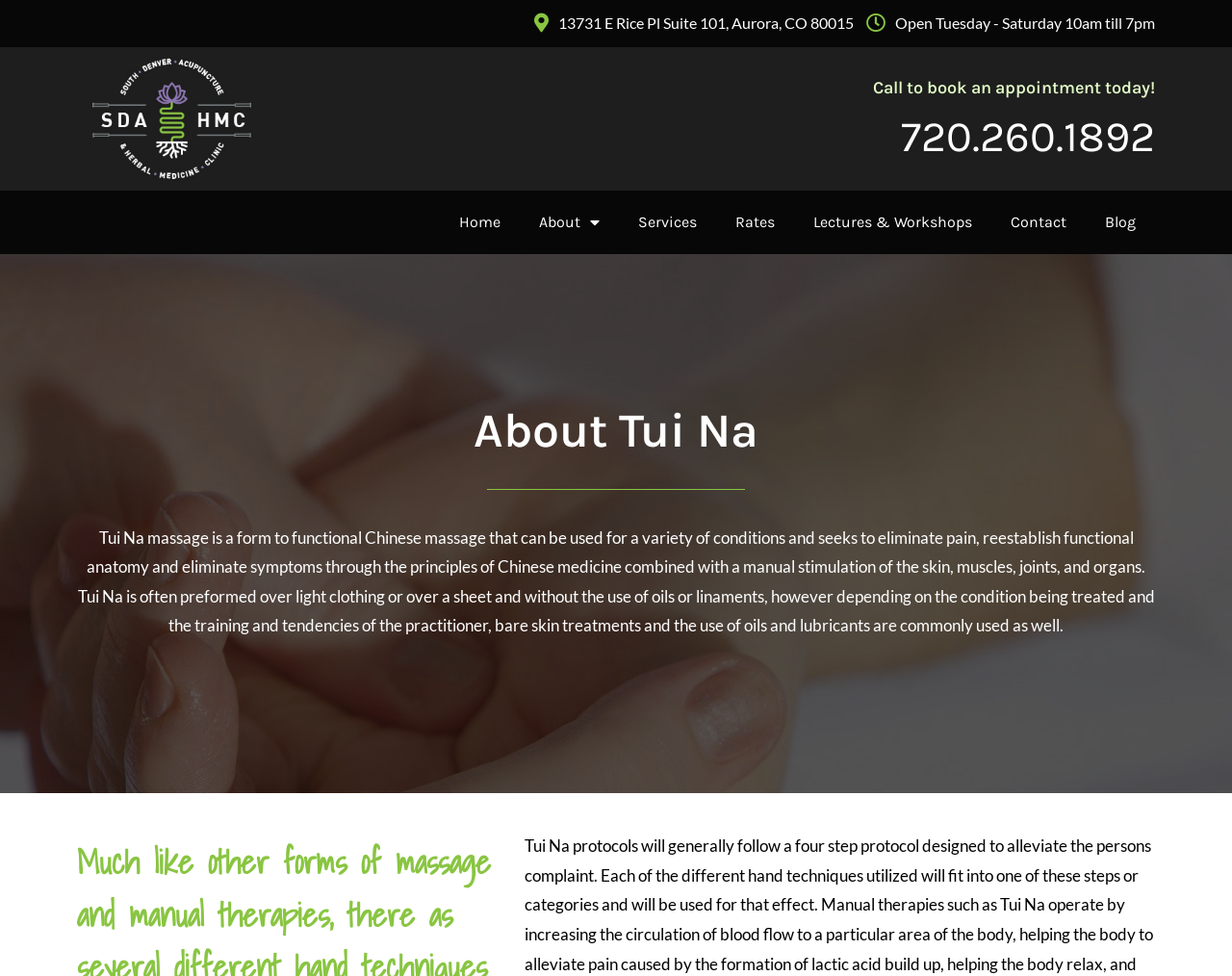How can I book an appointment?
Using the image as a reference, deliver a detailed and thorough answer to the question.

I found the phone number by looking at the link element next to the 'Call to book an appointment today!' text, which provides the contact information for booking an appointment.